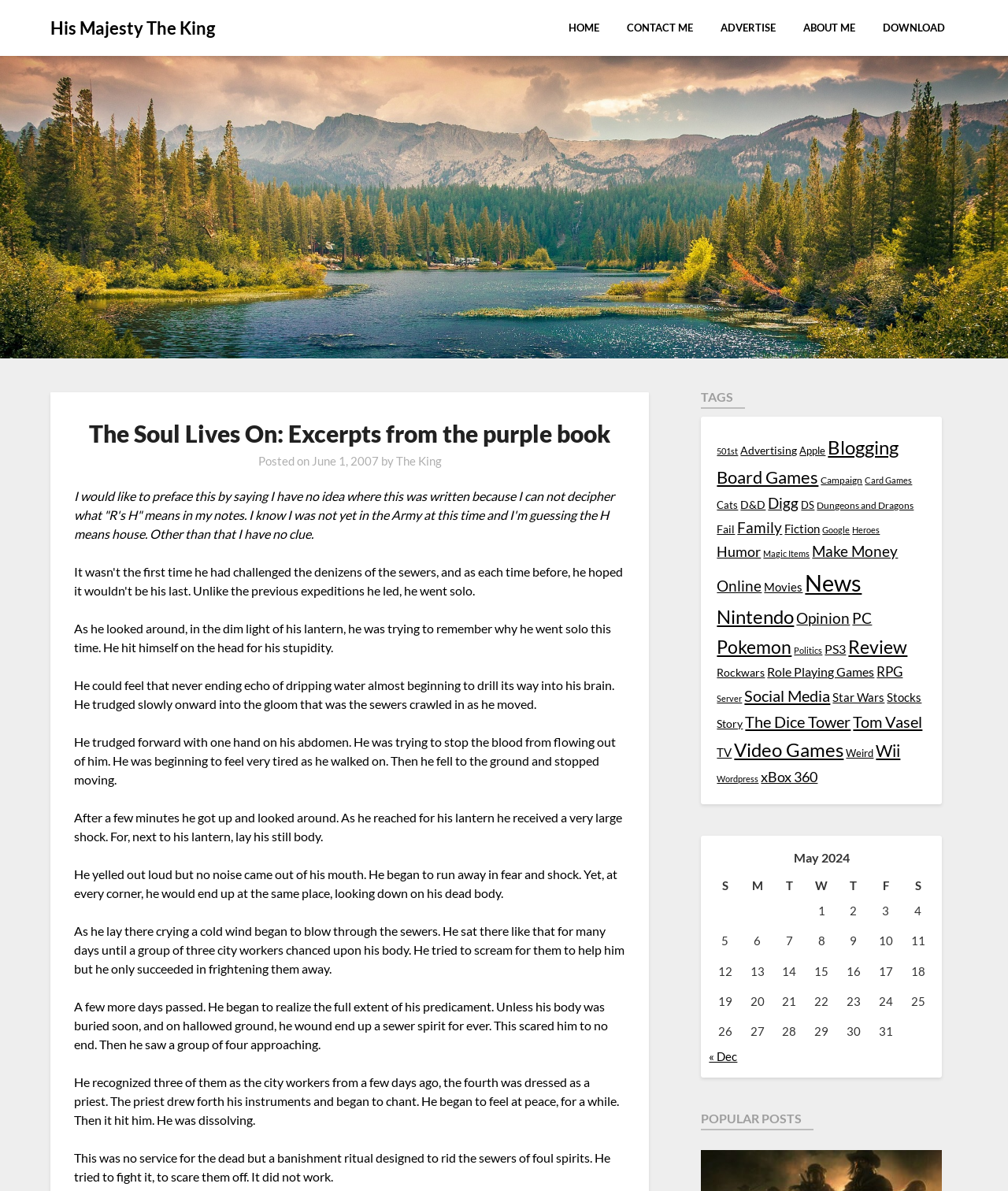What is the title of the blog post?
Answer the question with a single word or phrase by looking at the picture.

The Soul Lives On: Excerpts from the purple book